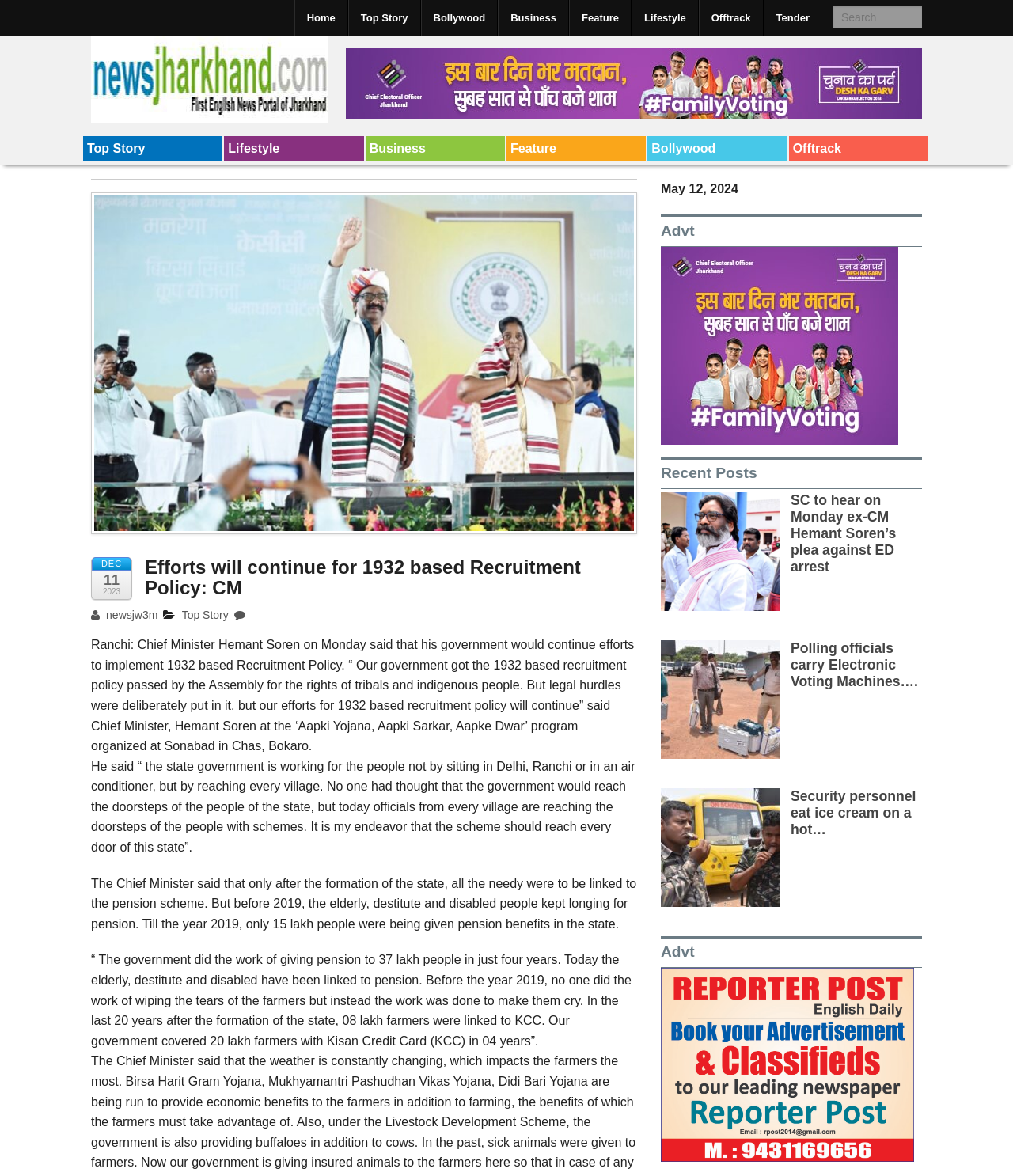Describe all the key features of the webpage in detail.

This webpage is a news article from News Jharkhand, with a focus on the Chief Minister Hemant Soren's statement about continuing efforts to implement the 1932 based Recruitment Policy. 

At the top of the page, there are several links to different sections of the website, including Home, Top Story, Bollywood, Business, Feature, Lifestyle, Offtrack, and Tender. A search bar is also located at the top right corner of the page. 

Below the top navigation, there is a logo of News Jharkhand, accompanied by a link to the website's homepage. 

The main article is divided into several paragraphs, with the Chief Minister's statement about the recruitment policy and his government's efforts to implement it. The article also mentions the government's work in providing pension benefits to the elderly, destitute, and disabled people, as well as its efforts to link farmers to the Kisan Credit Card (KCC) scheme.

To the right of the main article, there are several sections, including a section with a date, "May 12, 2024", and an advertisement section with a heading "Advt". Below the advertisement, there is a section with a heading "Recent Posts", which lists several news articles with images and headings. Each article has a link to read more.

At the bottom of the page, there is another advertisement section with a heading "Advt", and a final section with a link to an unknown webpage.